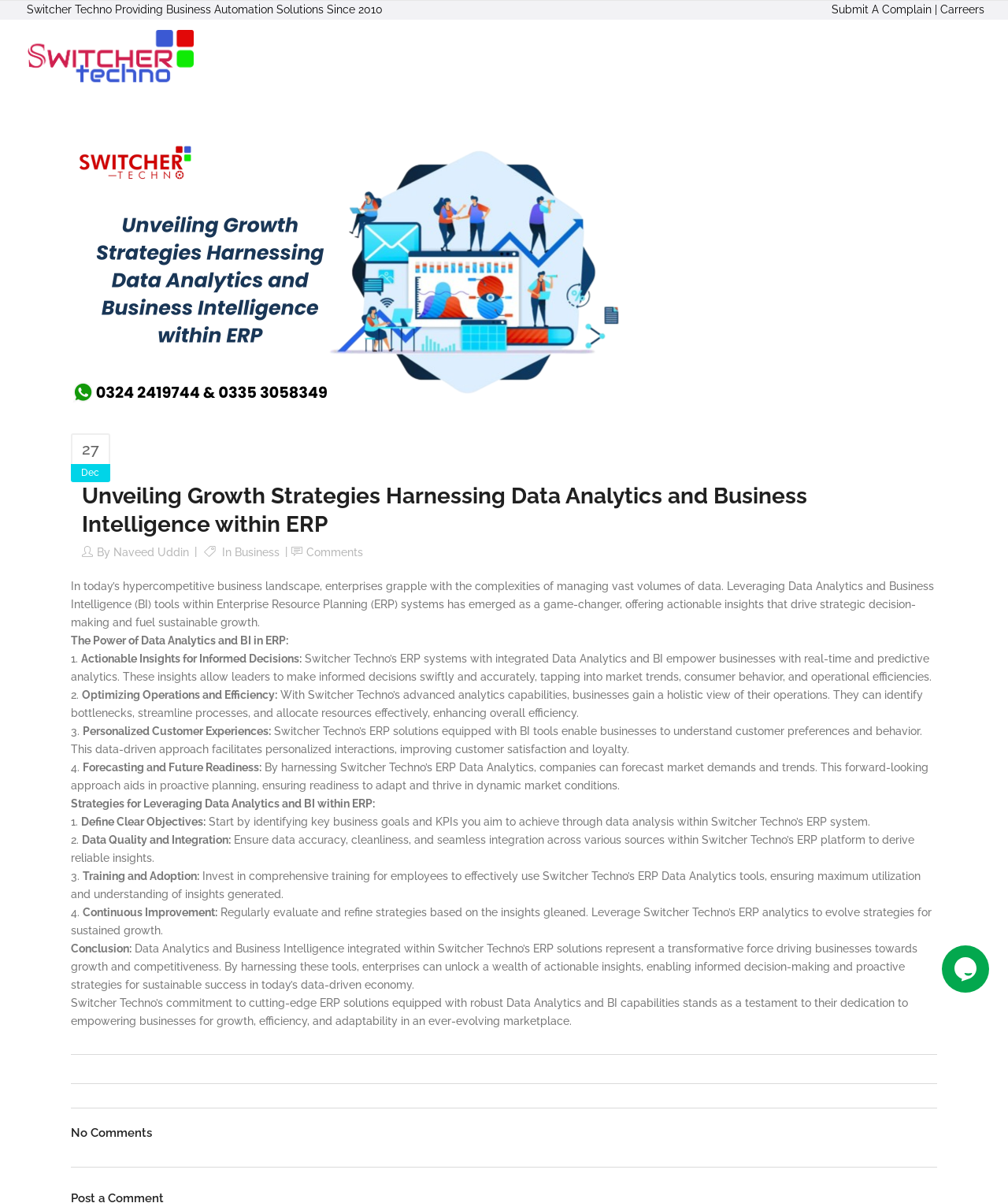Provide your answer to the question using just one word or phrase: What is the benefit of using Switcher Techno's ERP solutions with integrated data analytics and BI?

Unlocking growth potential